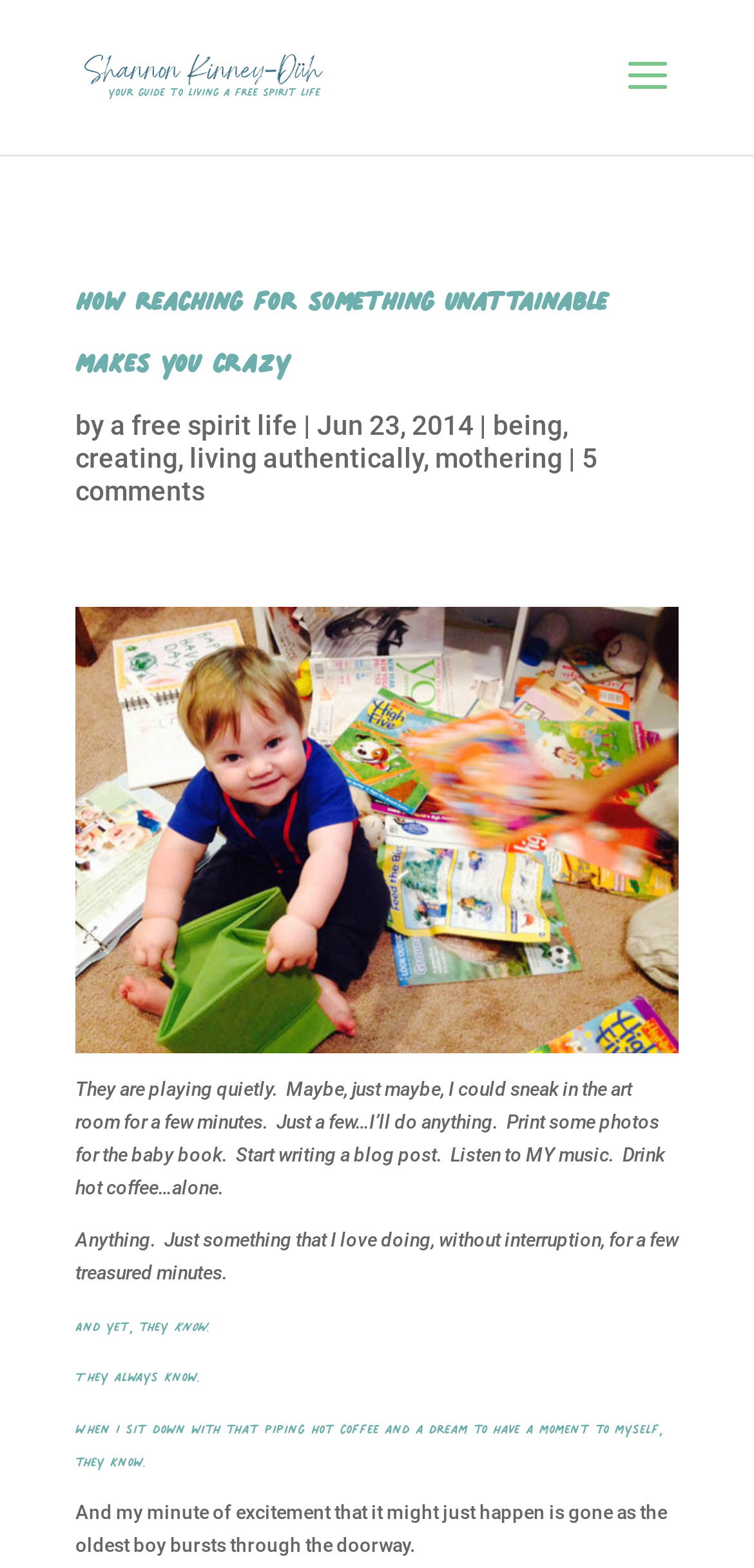Please provide a one-word or short phrase answer to the question:
How many comments does the article have?

5 comments